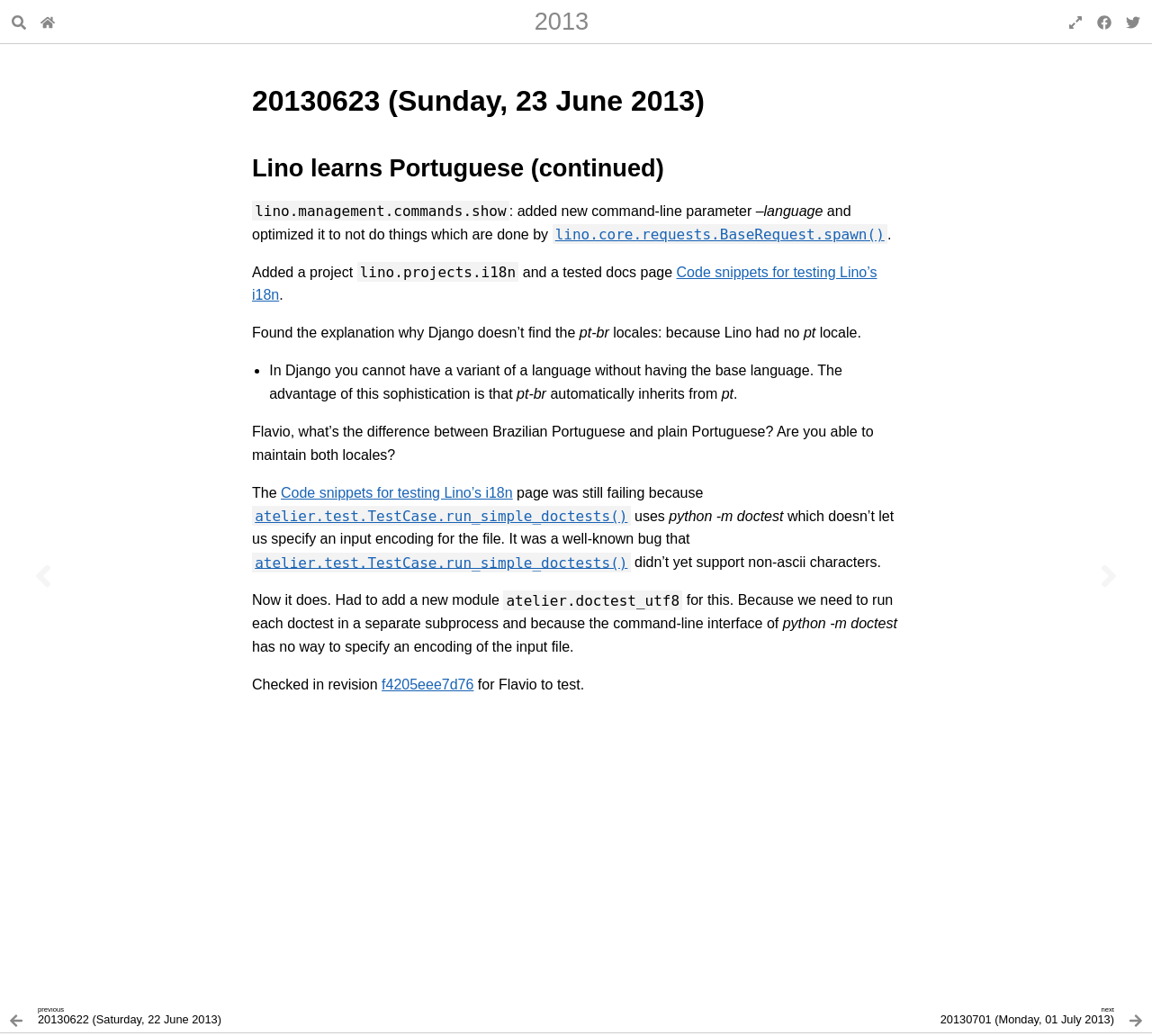Determine the bounding box coordinates of the section to be clicked to follow the instruction: "Share on Facebook". The coordinates should be given as four float numbers between 0 and 1, formatted as [left, top, right, bottom].

[0.946, 0.006, 0.971, 0.036]